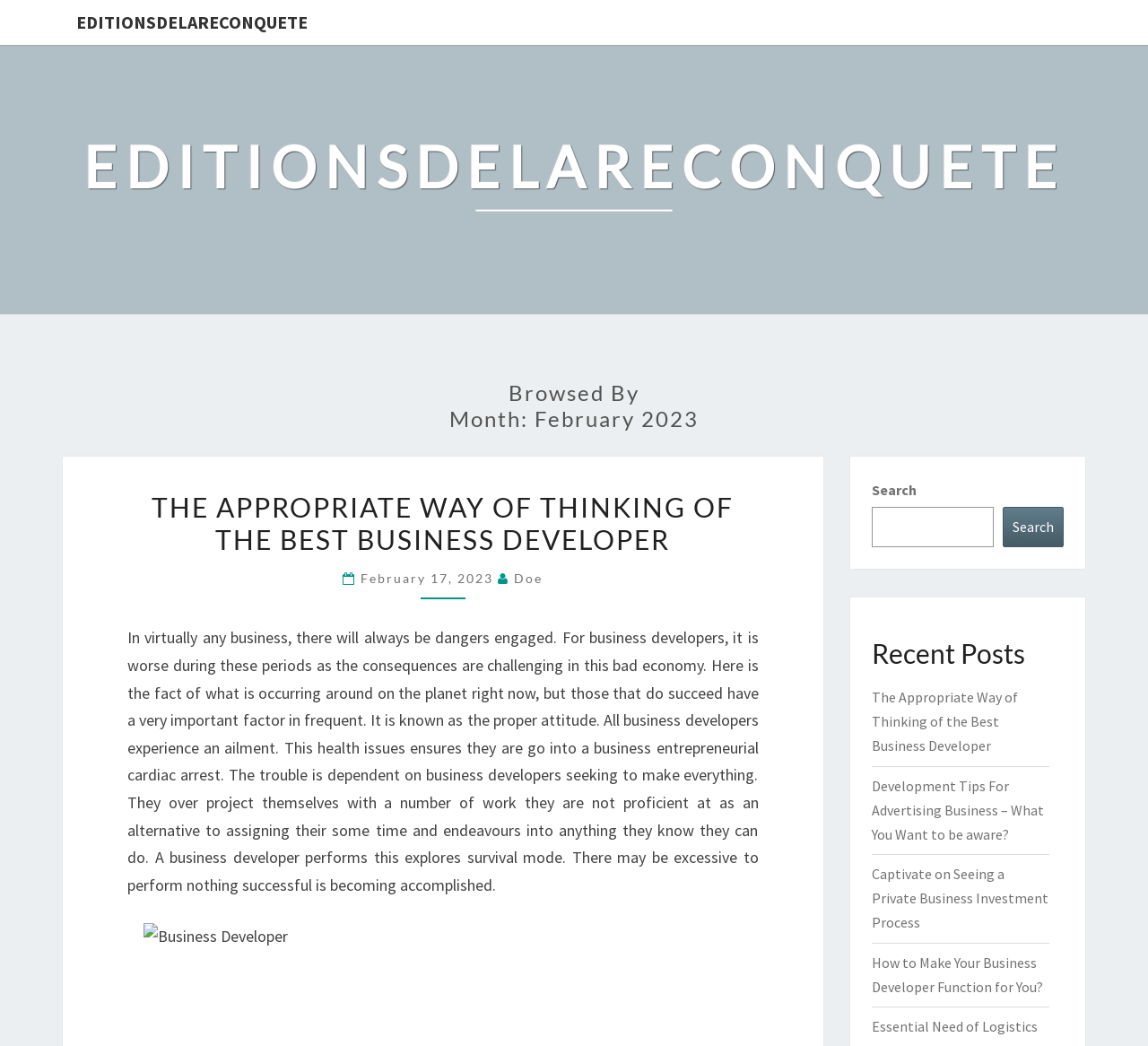What is the format of the dates listed in the articles?
Using the image as a reference, give an elaborate response to the question.

The dates listed in the articles, such as 'February 17, 2023', are in the format of Month Day, Year, indicating when the articles were published or updated.